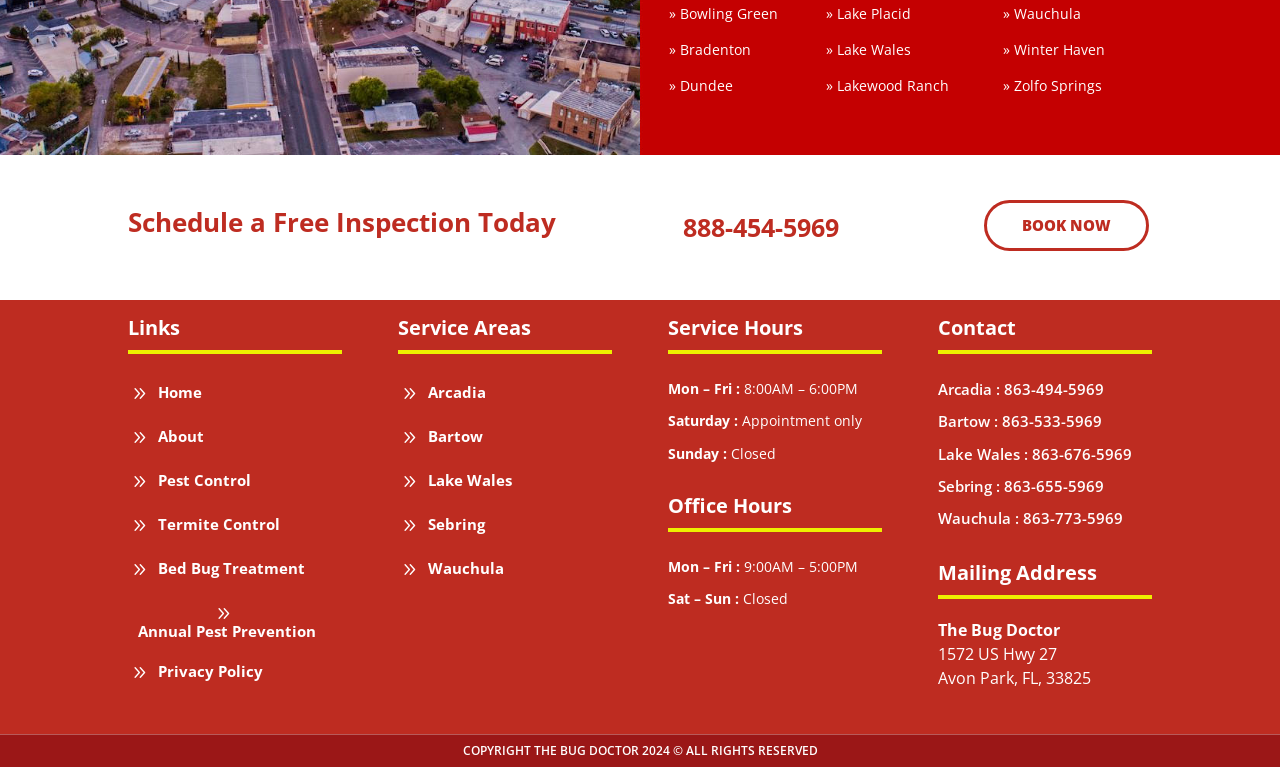Find the UI element described as: "Publications" and predict its bounding box coordinates. Ensure the coordinates are four float numbers between 0 and 1, [left, top, right, bottom].

None